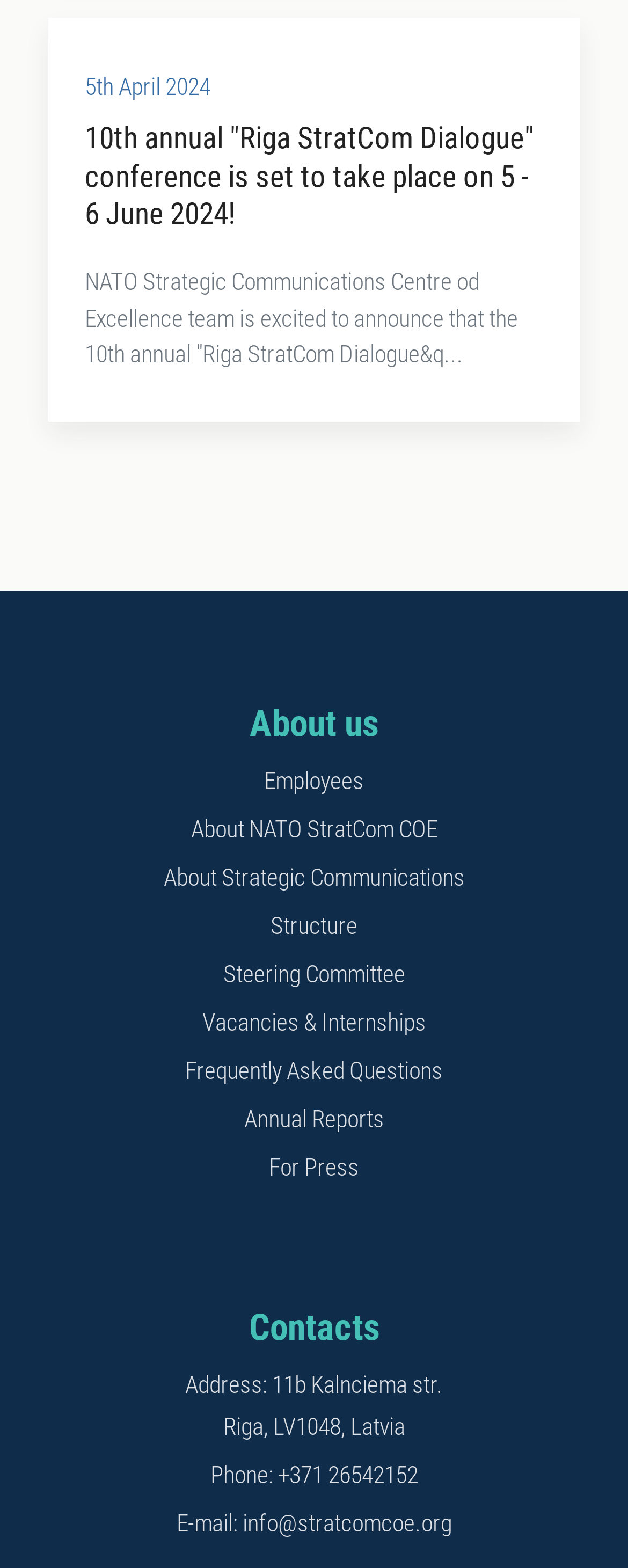Respond with a single word or phrase to the following question:
How many sections are there in the webpage?

3